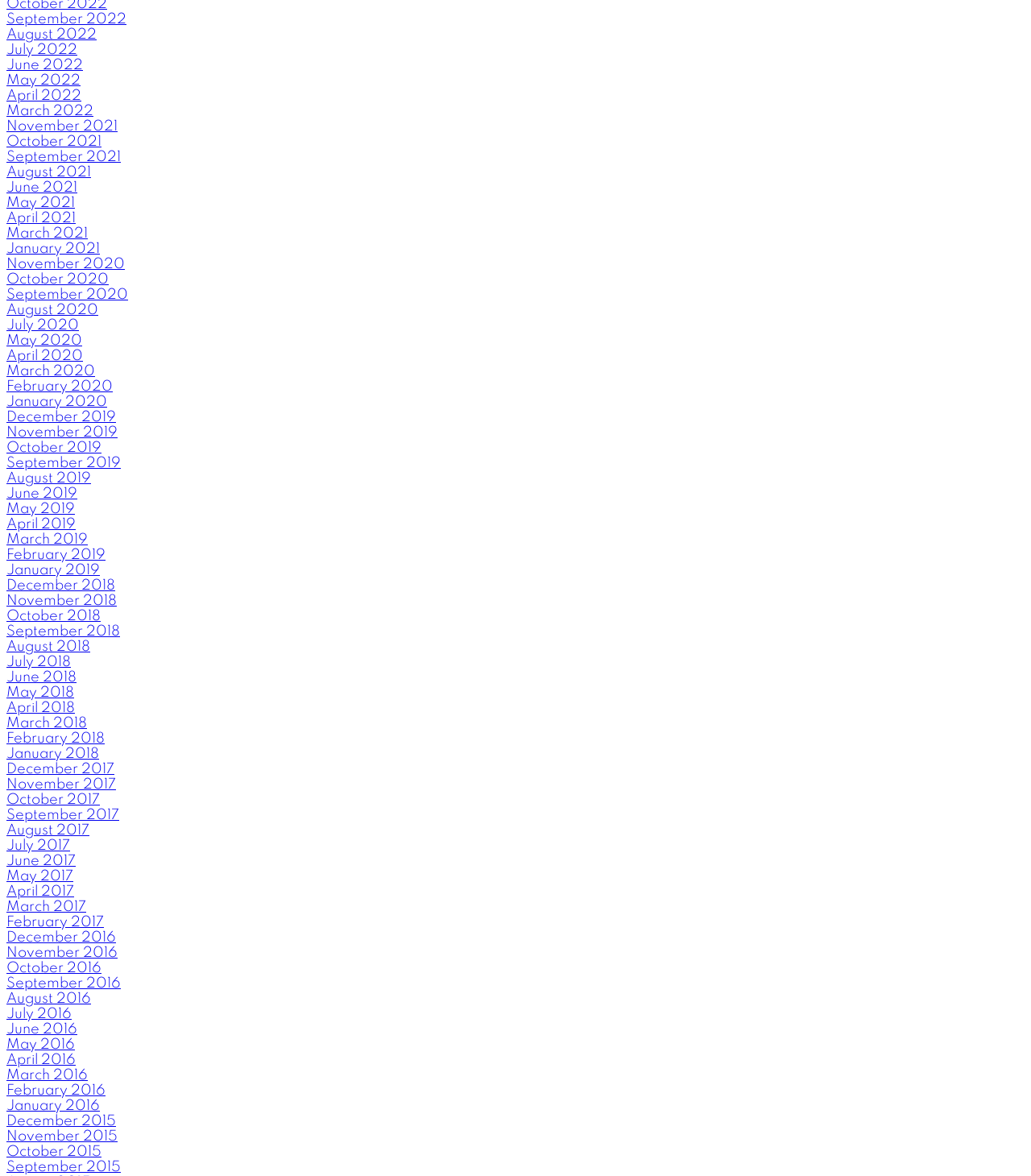Find the bounding box coordinates for the area that must be clicked to perform this action: "View December 2015".

[0.006, 0.947, 0.112, 0.959]